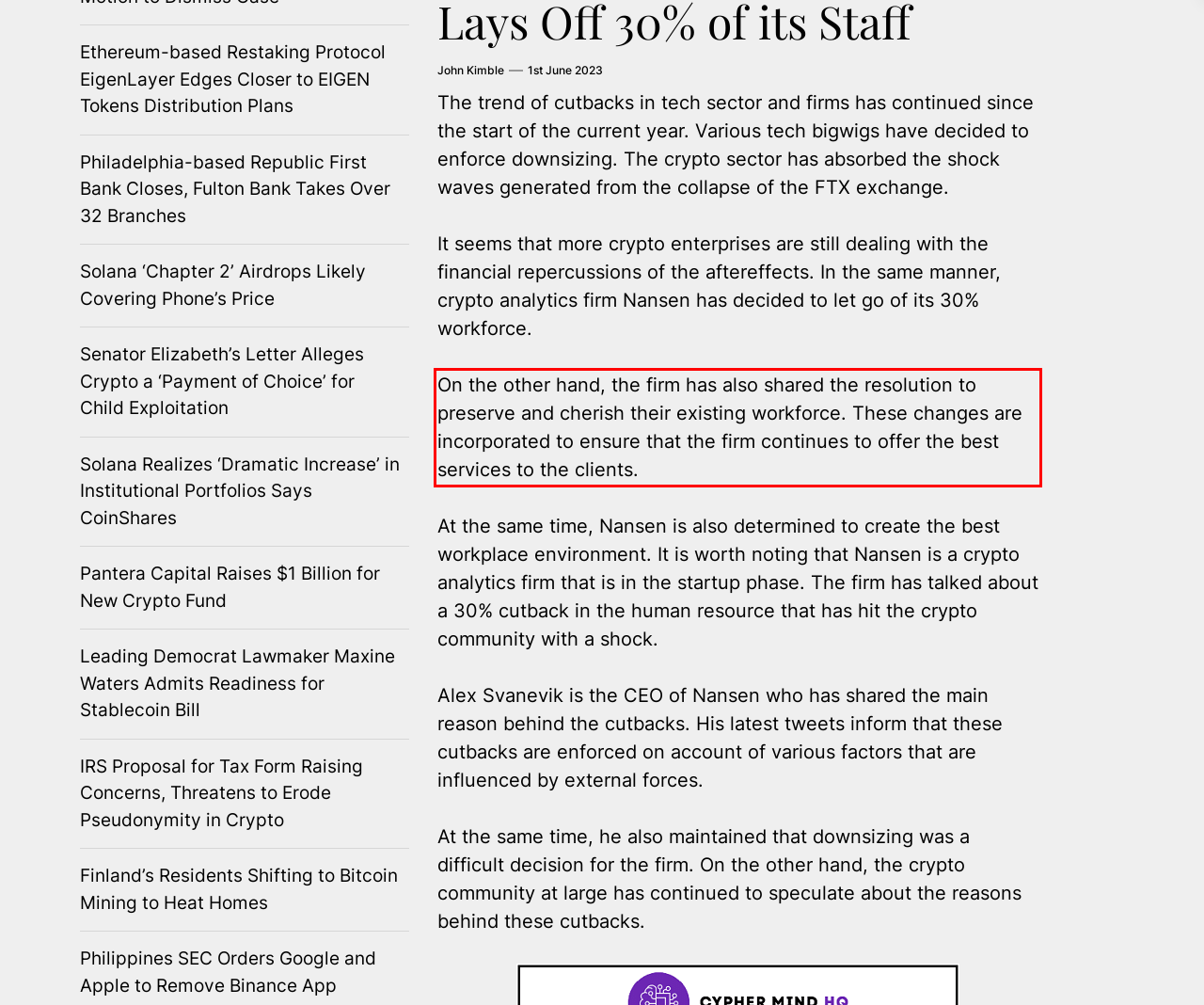You have a screenshot of a webpage where a UI element is enclosed in a red rectangle. Perform OCR to capture the text inside this red rectangle.

On the other hand, the firm has also shared the resolution to preserve and cherish their existing workforce. These changes are incorporated to ensure that the firm continues to offer the best services to the clients.